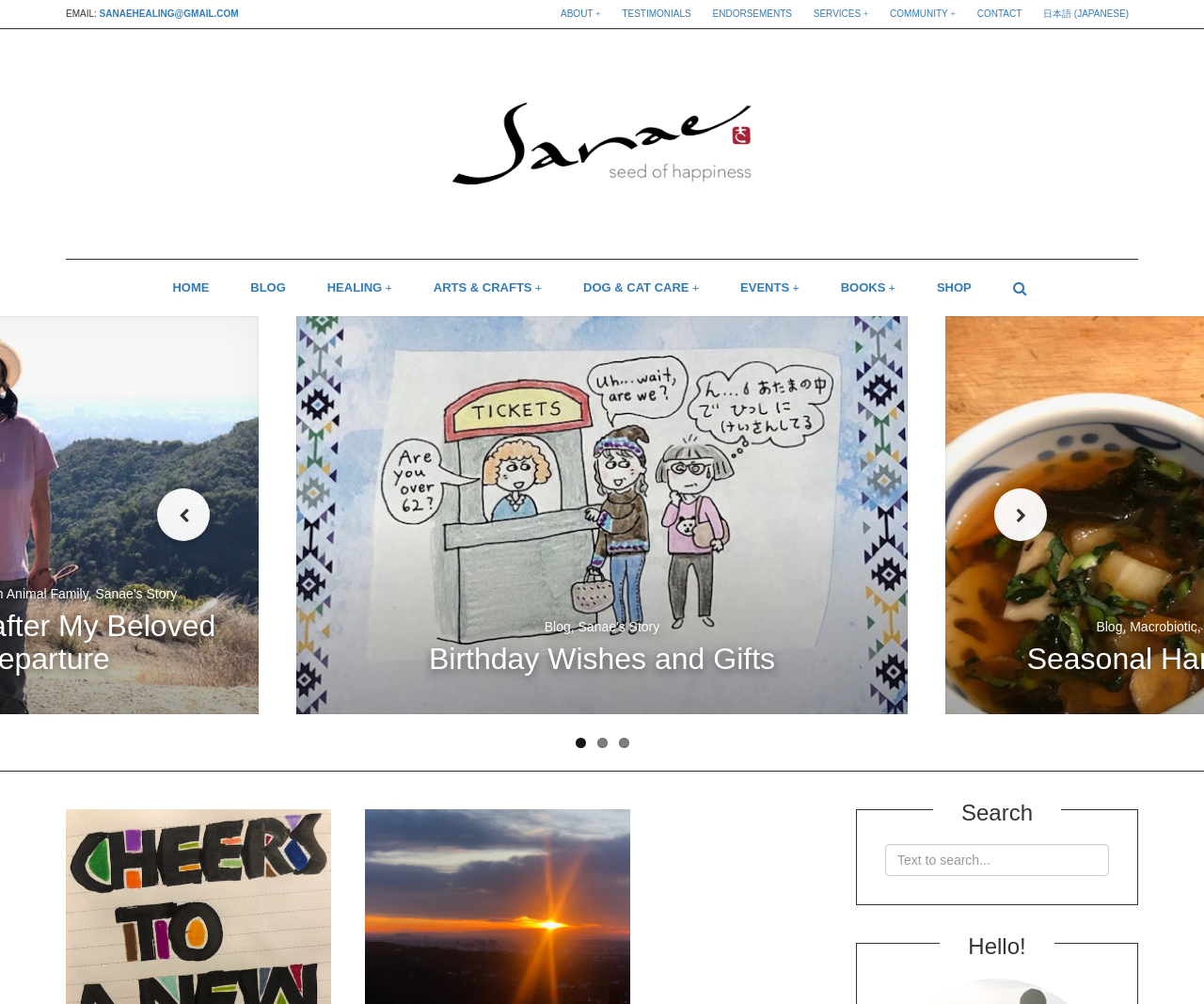Please answer the following query using a single word or phrase: 
What is the email address provided on the webpage?

SANAEHEALING@GMAIL.COM